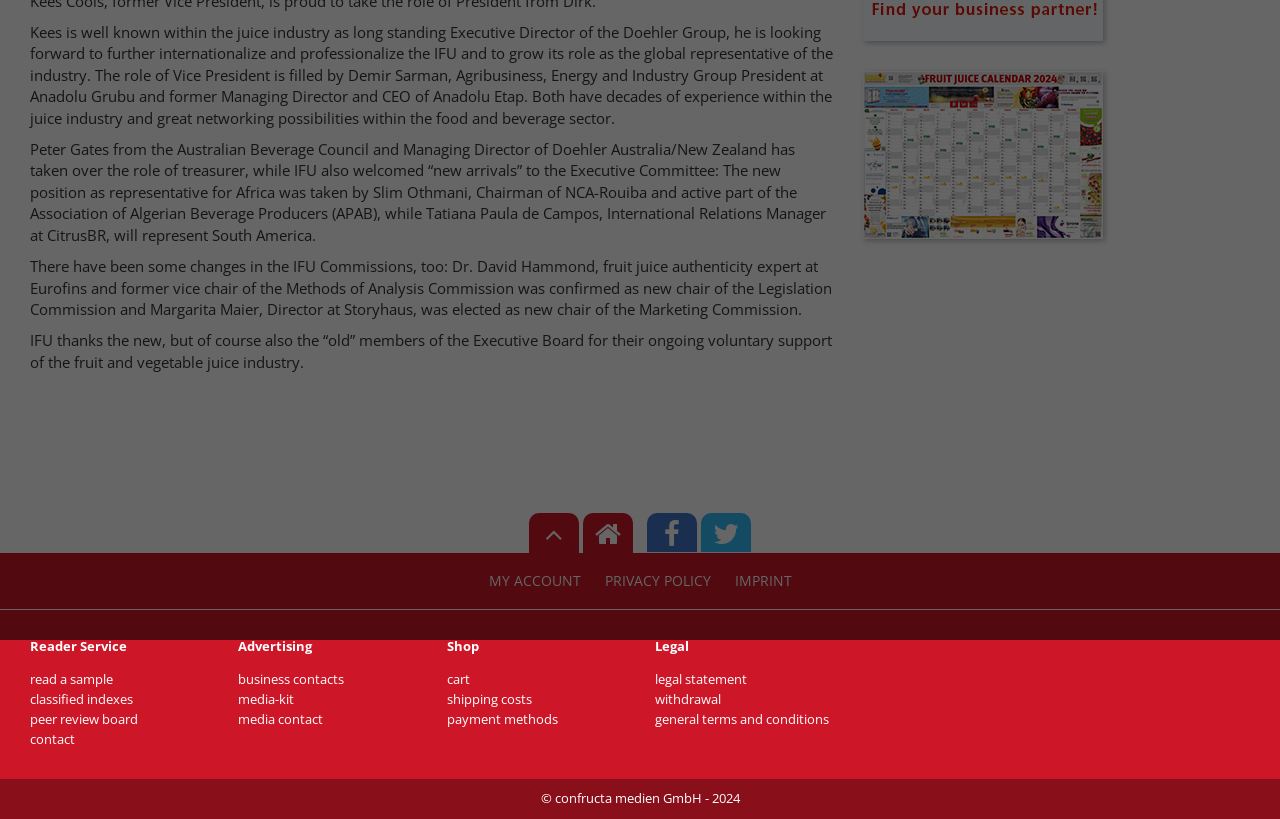Extract the bounding box coordinates for the UI element described by the text: "Save". The coordinates should be in the form of [left, top, right, bottom] with values between 0 and 1.

[0.384, 0.201, 0.441, 0.25]